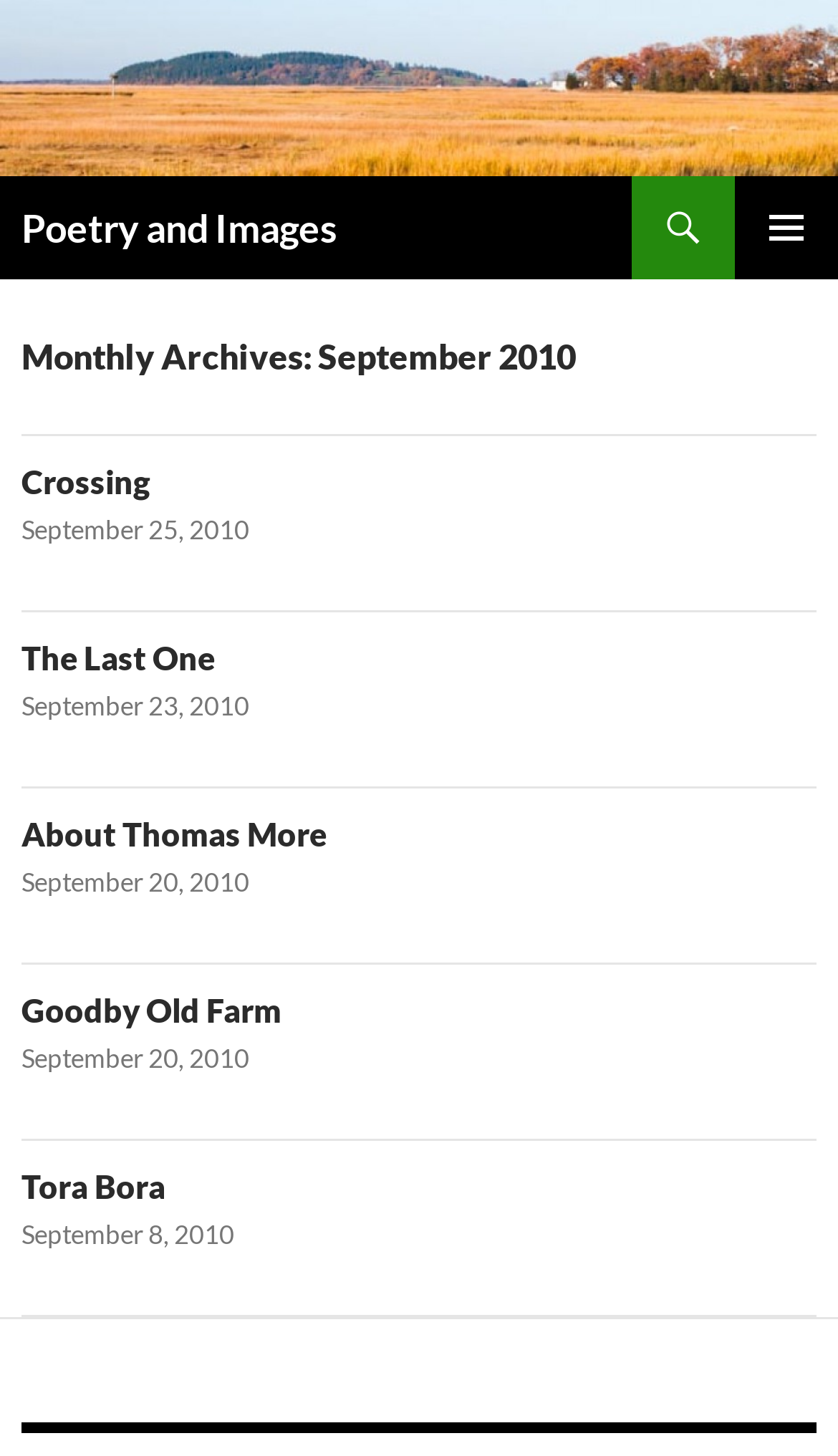Provide a single word or phrase answer to the question: 
How many articles are on this webpage?

5